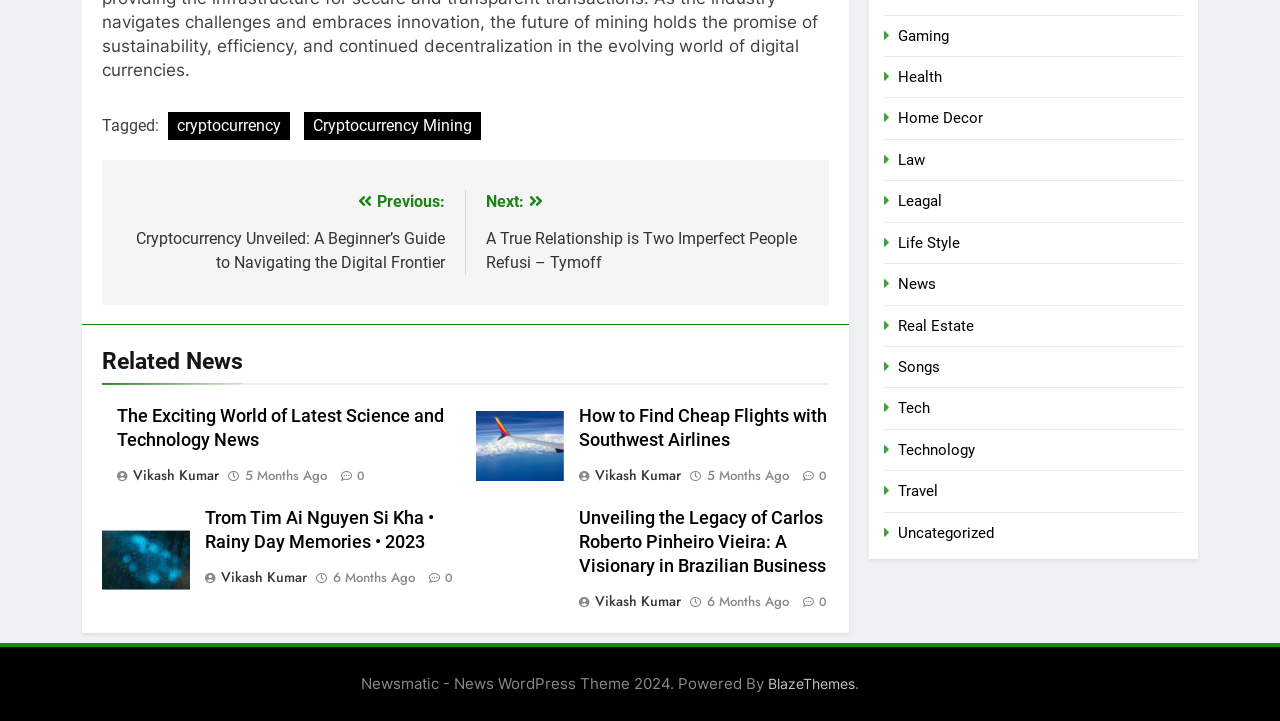How many months ago was the third article published?
Look at the image and answer the question using a single word or phrase.

6 Months Ago